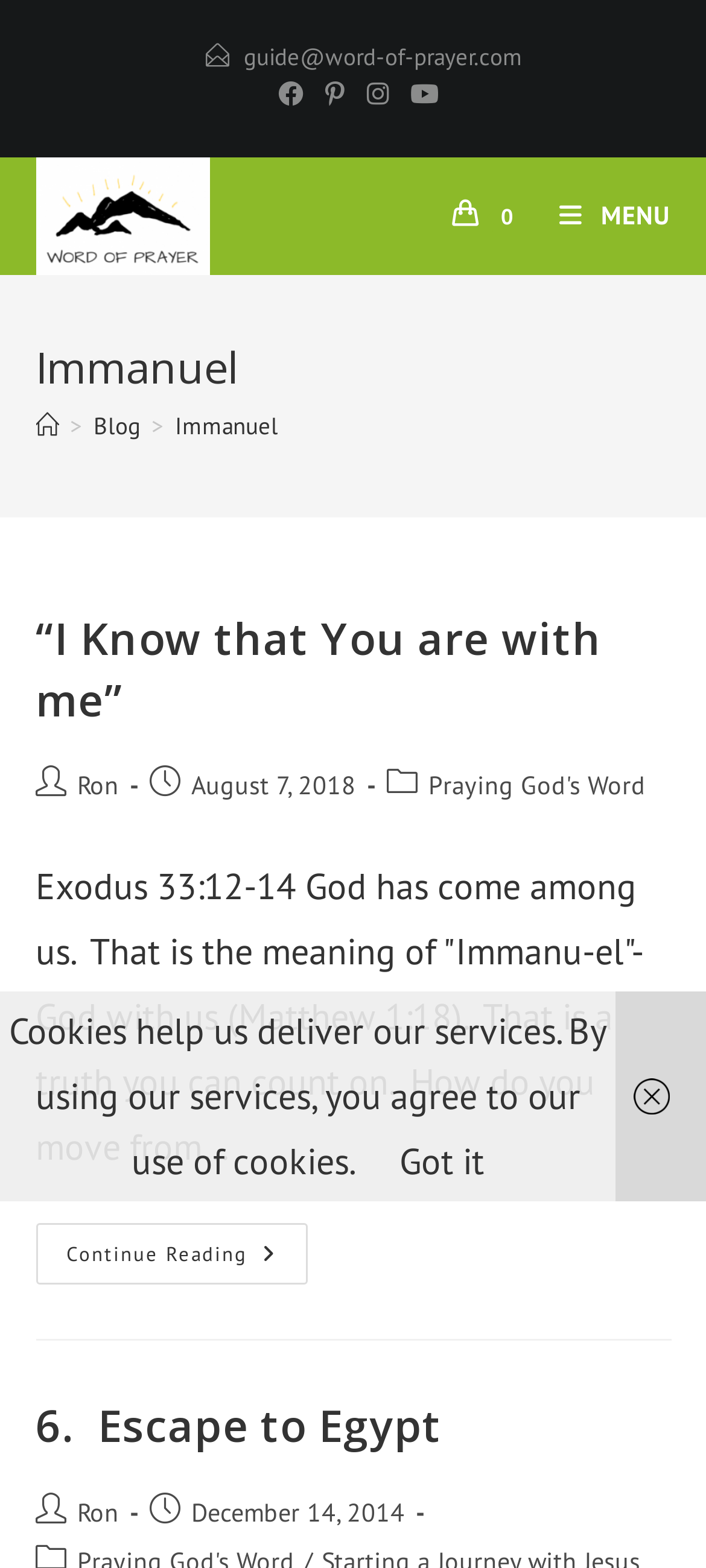Provide the bounding box coordinates in the format (top-left x, top-left y, bottom-right x, bottom-right y). All values are floating point numbers between 0 and 1. Determine the bounding box coordinate of the UI element described as: Got it

[0.565, 0.726, 0.686, 0.756]